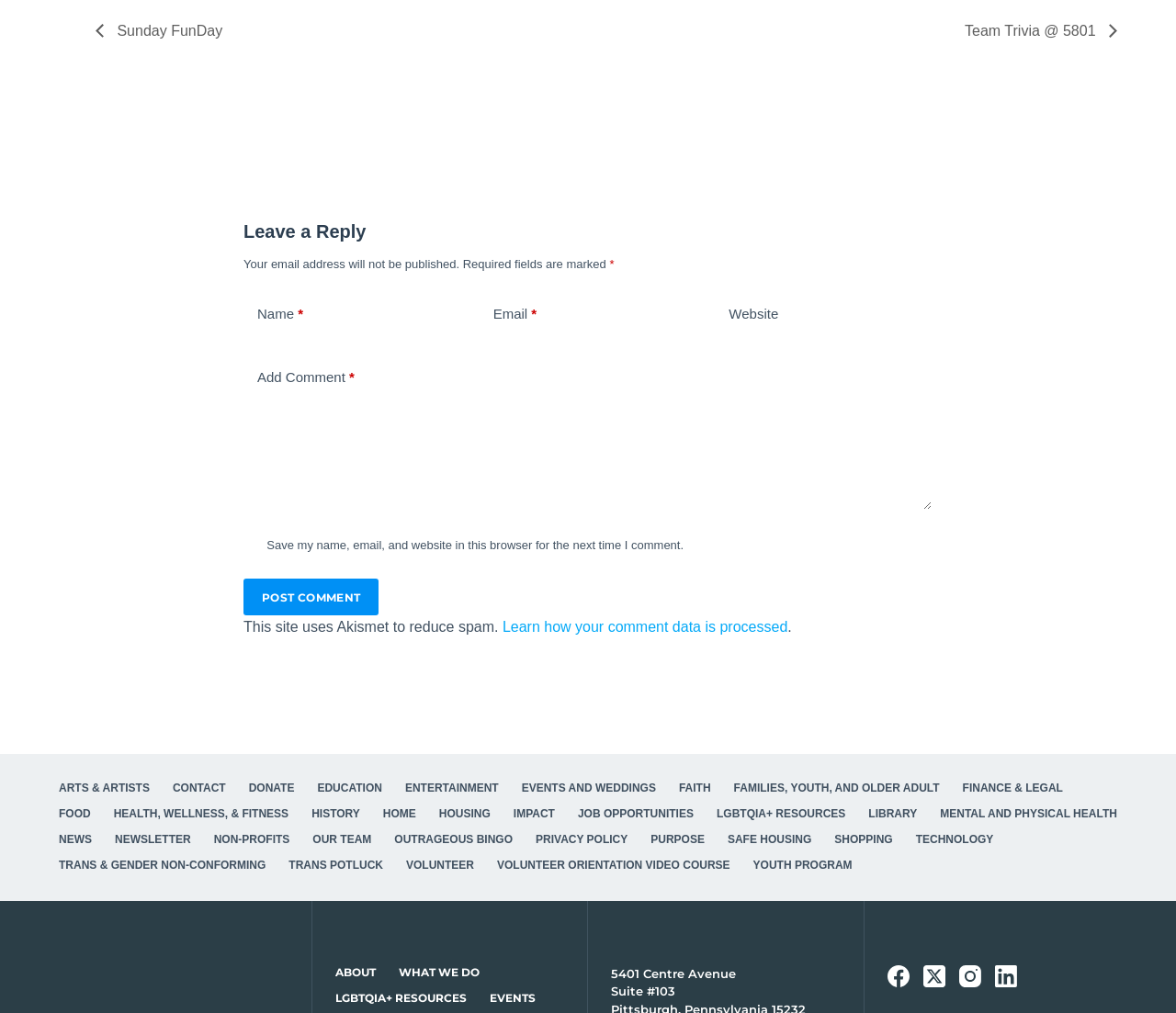Using the details in the image, give a detailed response to the question below:
What type of event is 'Sunday FunDay'?

The link 'Sunday FunDay' is listed under the 'Event Navigation' section, suggesting that it is a social event or activity. The name 'Sunday FunDay' also implies a casual and recreational event.